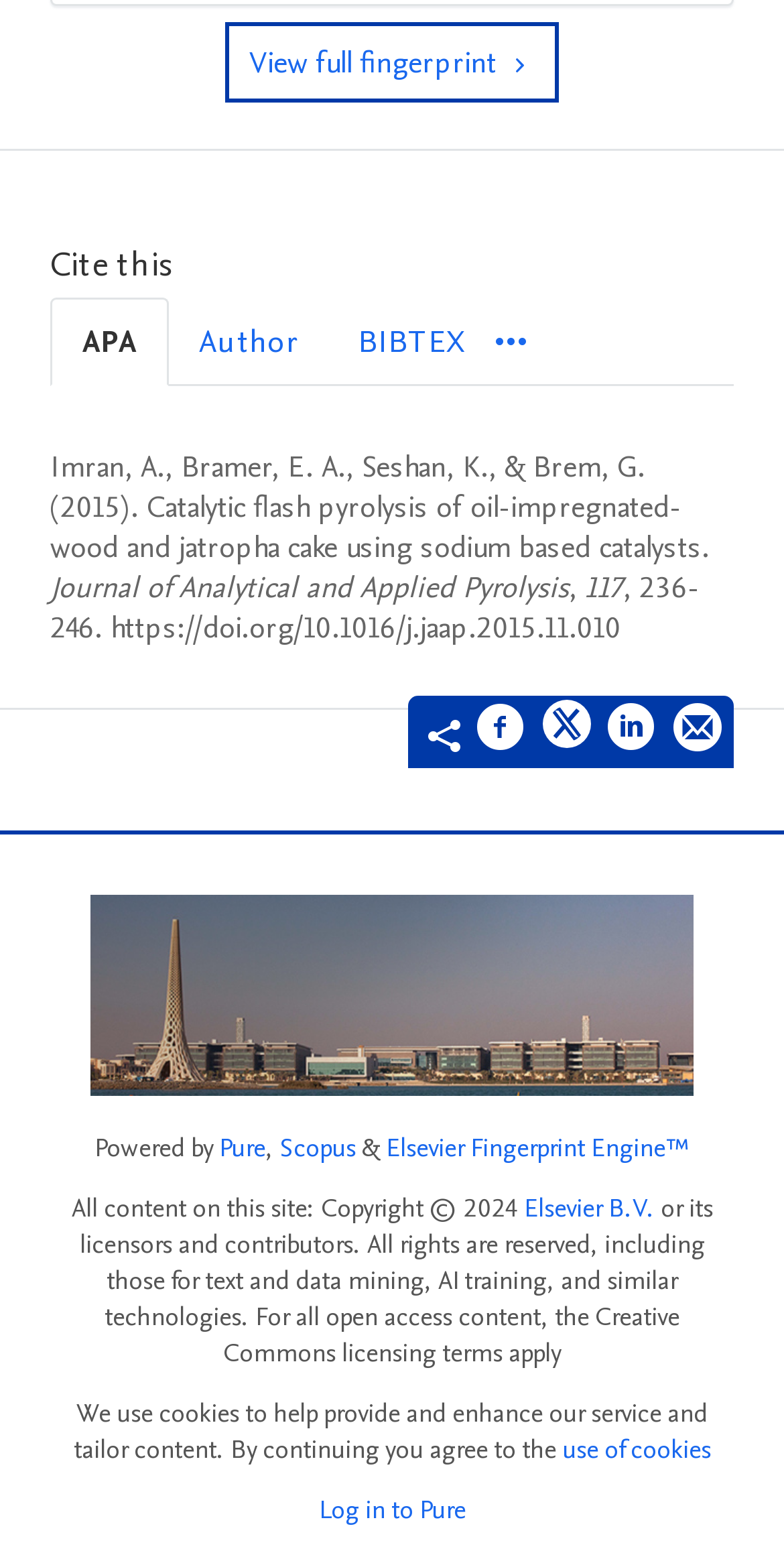Provide the bounding box coordinates of the HTML element this sentence describes: "Elsevier B.V.".

[0.668, 0.767, 0.835, 0.79]